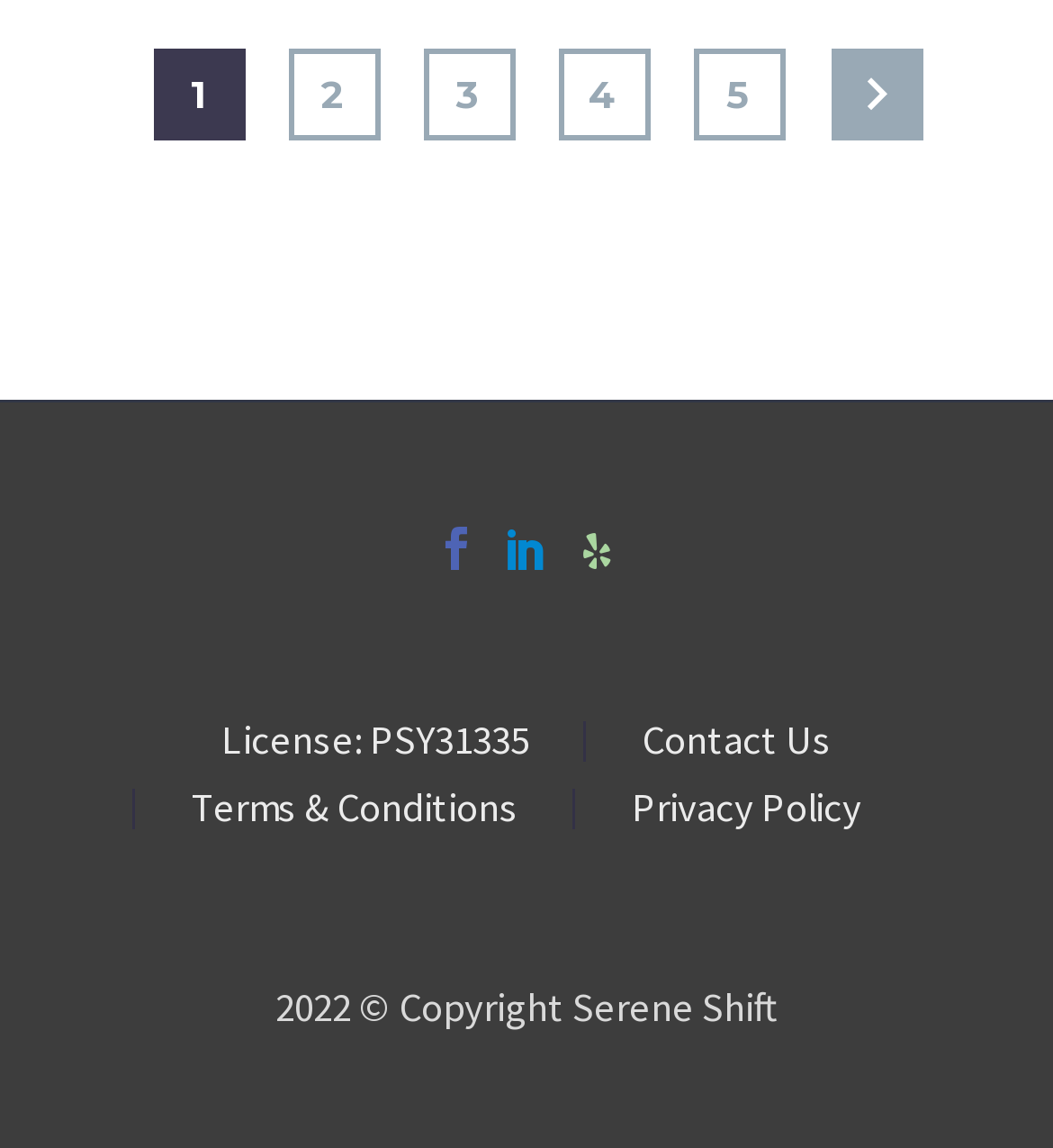What is the first icon in the middle section of the webpage?
Answer the question with a single word or phrase, referring to the image.

